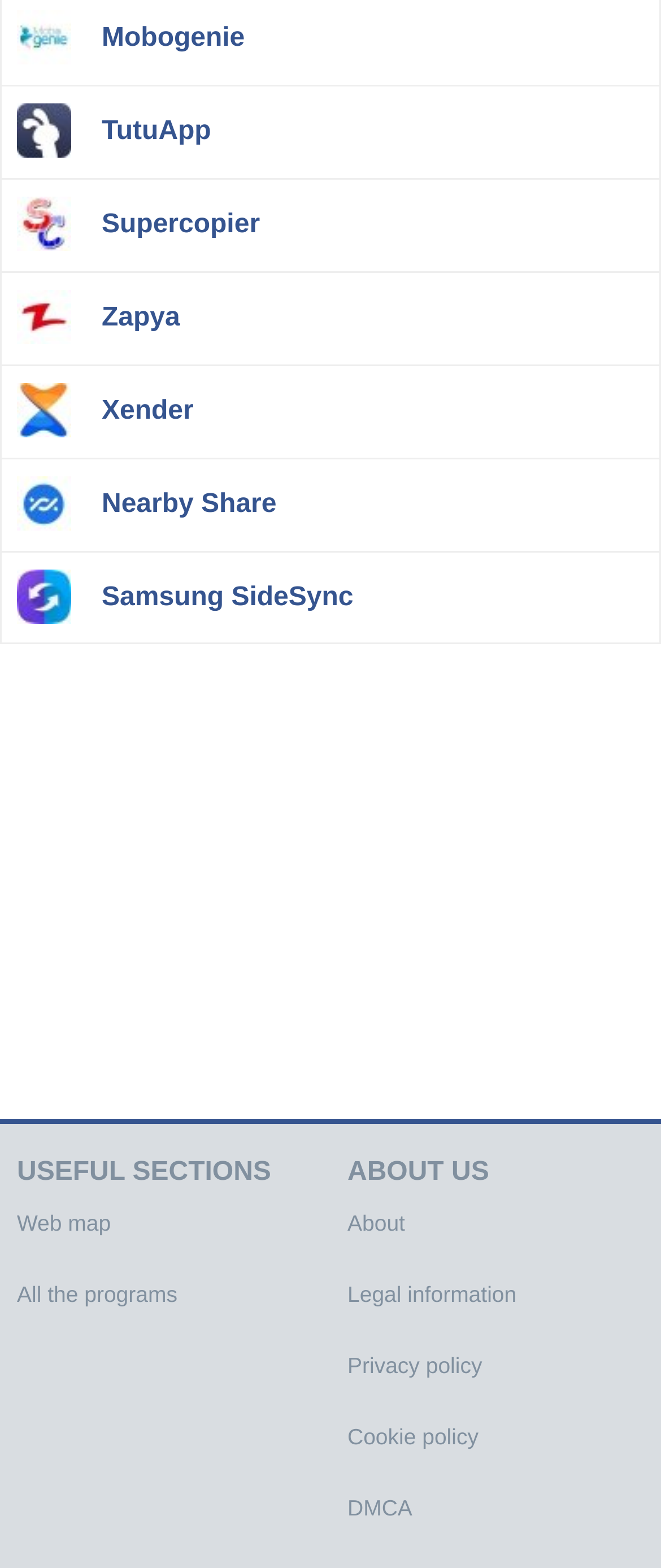Please find the bounding box coordinates of the clickable region needed to complete the following instruction: "go to Xender". The bounding box coordinates must consist of four float numbers between 0 and 1, i.e., [left, top, right, bottom].

[0.0, 0.234, 1.0, 0.292]